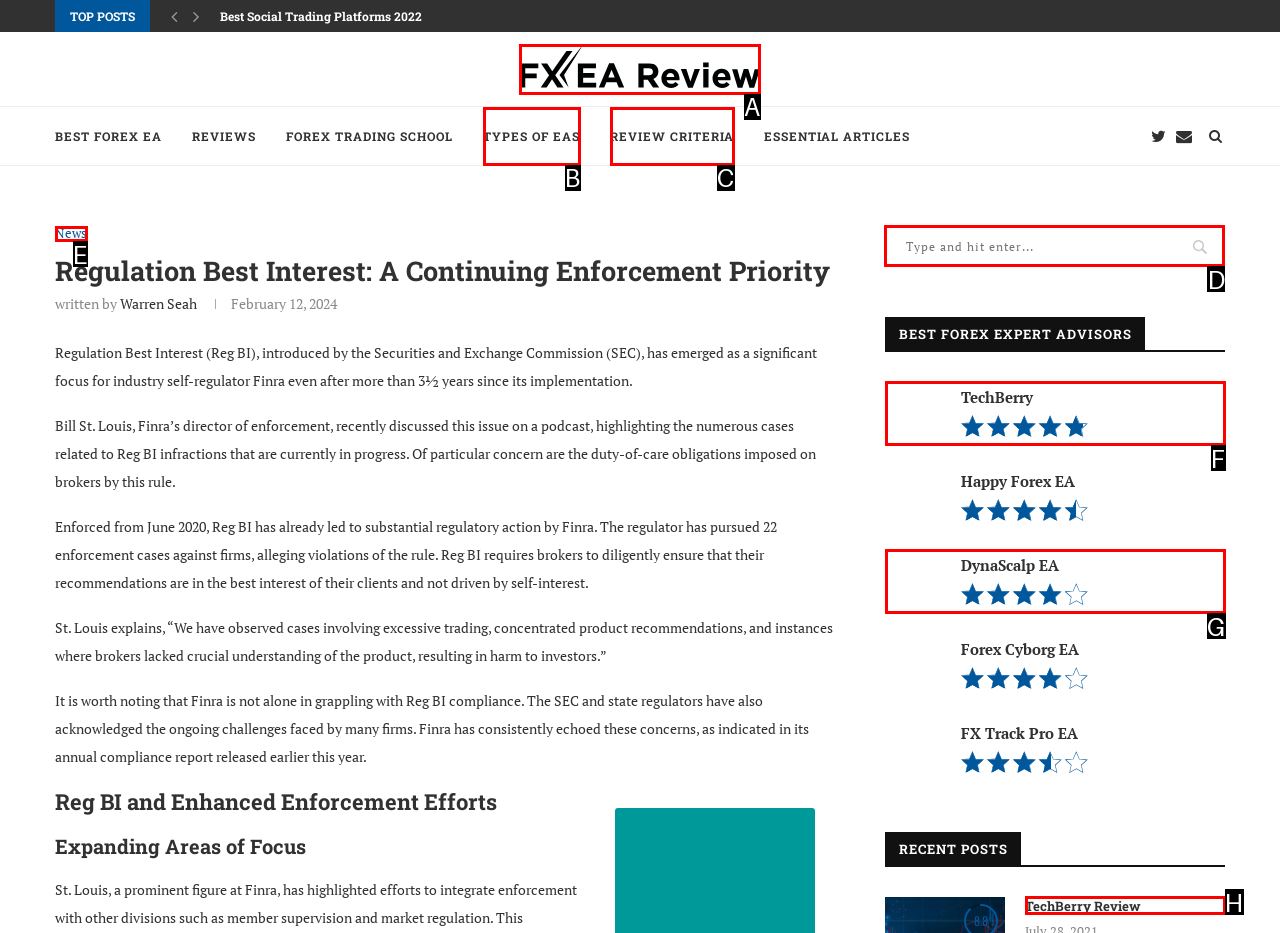Select the correct UI element to complete the task: Search for something
Please provide the letter of the chosen option.

D